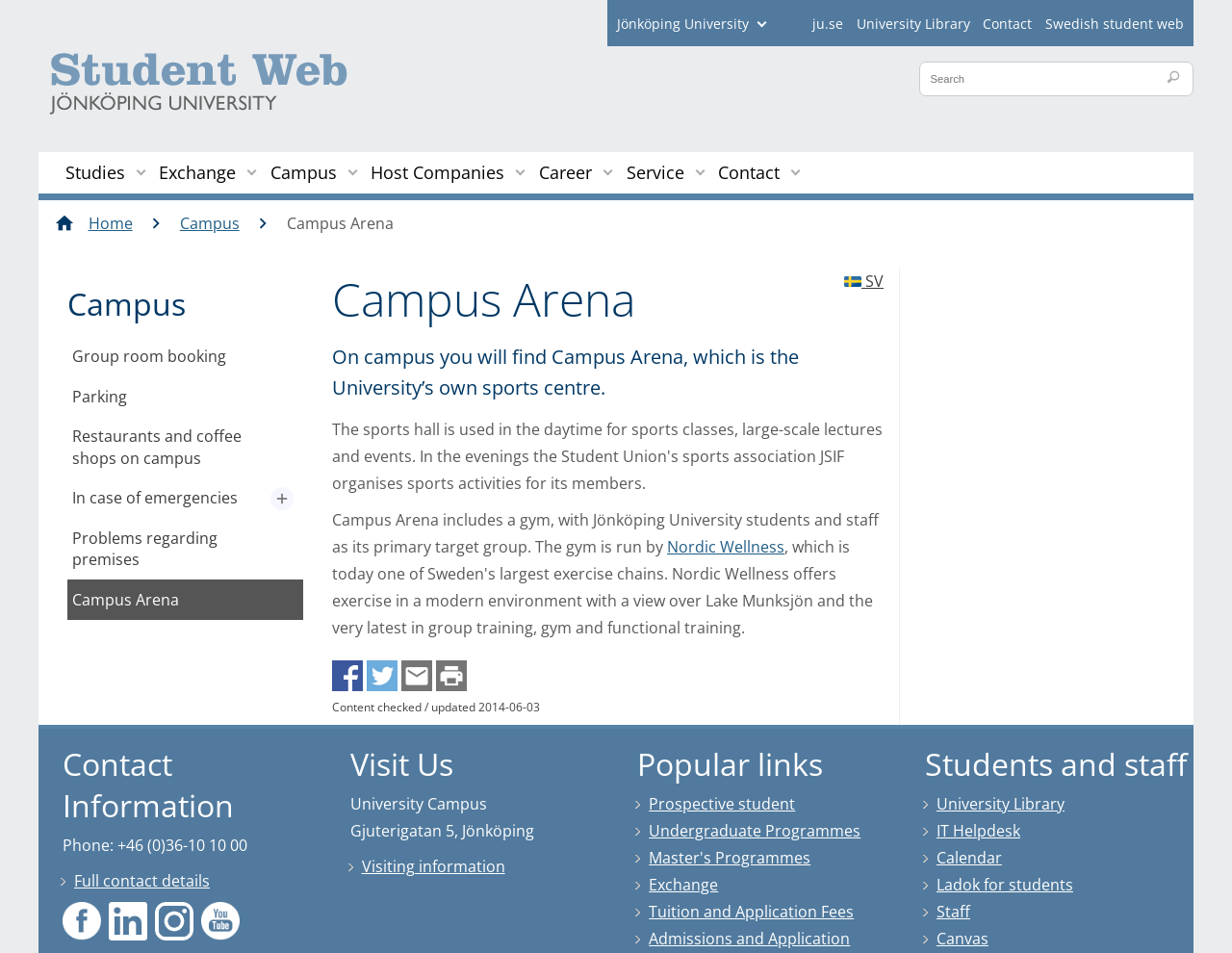Find the bounding box coordinates for the UI element that matches this description: "Host Companies".

[0.301, 0.159, 0.41, 0.203]